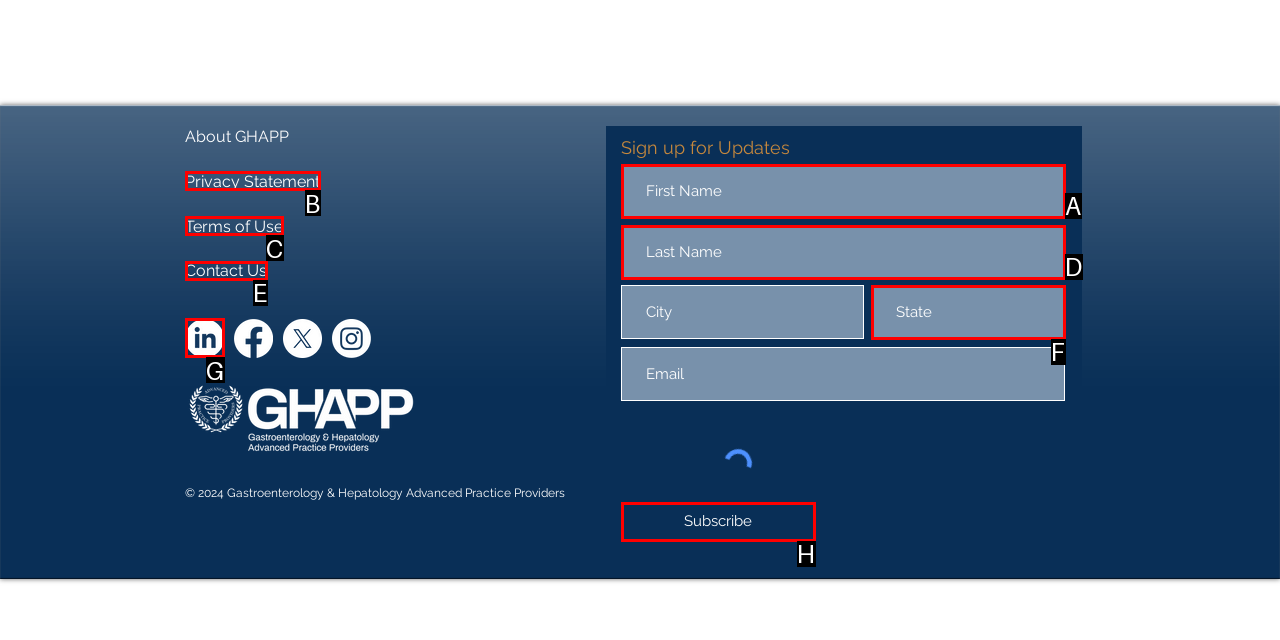Identify which HTML element matches the description: aria-label="First Name" name="first-name" placeholder="First Name". Answer with the correct option's letter.

A